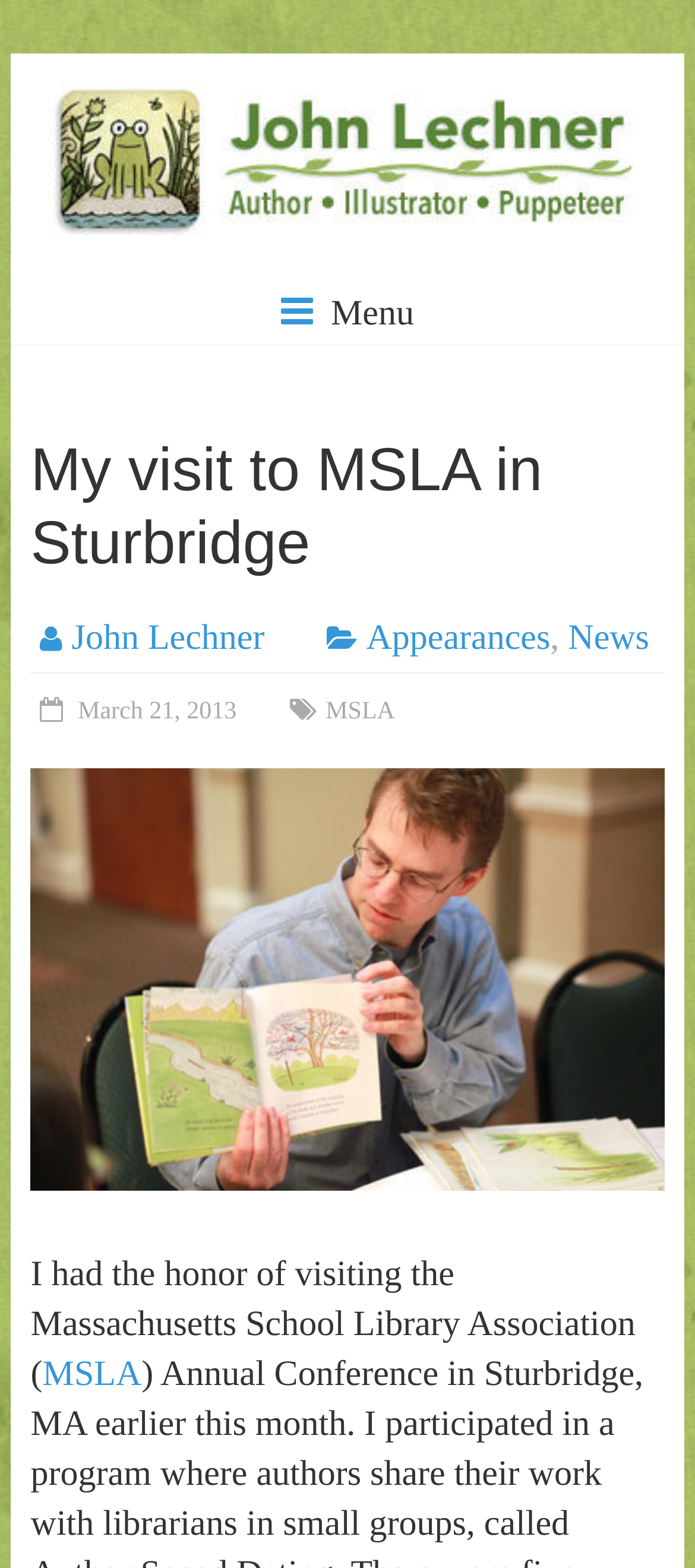Provide your answer to the question using just one word or phrase: What is the name of the person in the image?

John Lechner